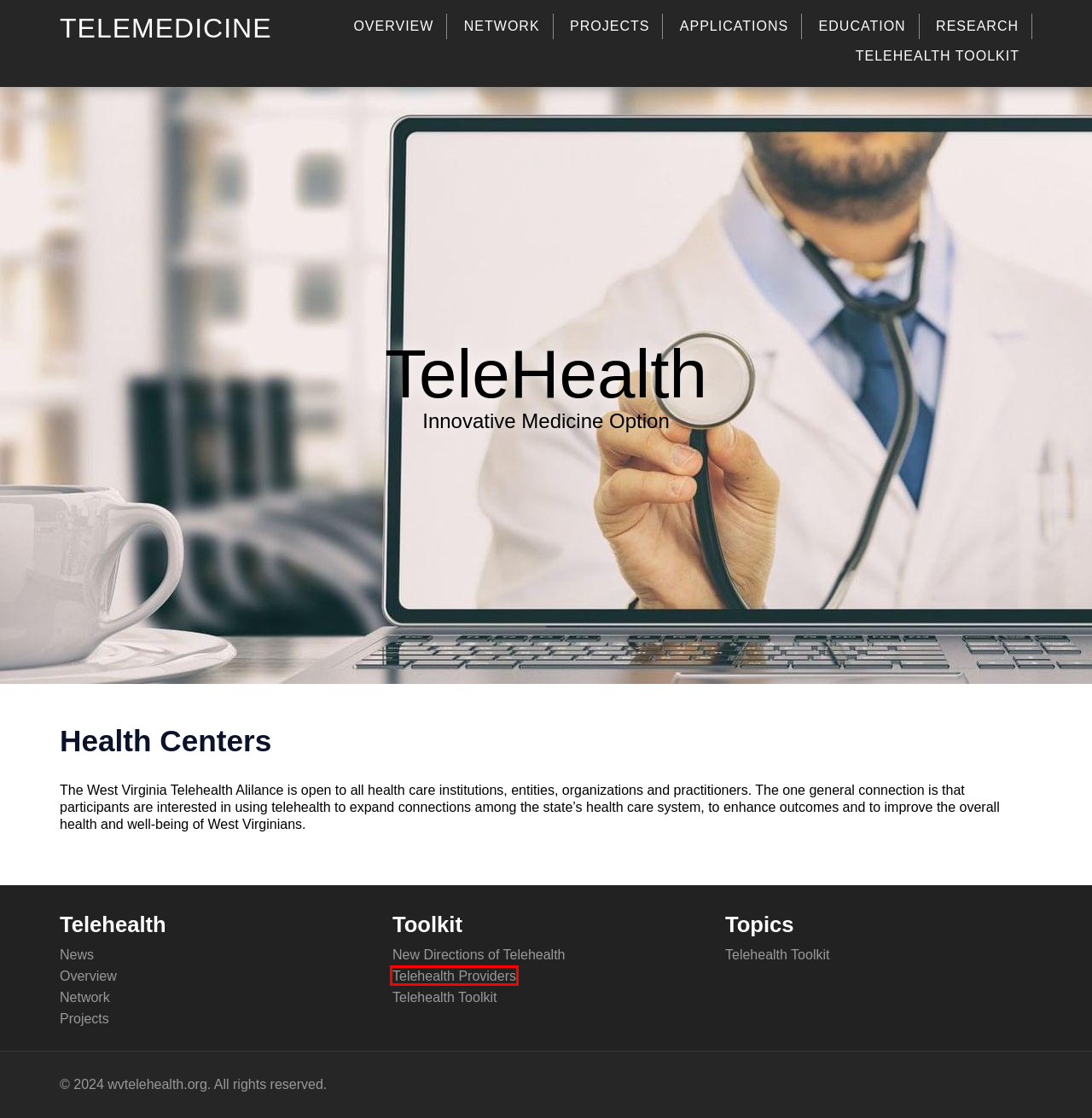Analyze the screenshot of a webpage with a red bounding box and select the webpage description that most accurately describes the new page resulting from clicking the element inside the red box. Here are the candidates:
A. News | West Virginia Telehealth Alliance
B. Research/Data | West Virginia Telehealth Alliance
C. Telehealth Toolkit | West Virginia Telehealth Alliance
D. Projects | West Virginia Telehealth Alliance
E. Telehealth Providers | West Virginia Telehealth Alliance
F. New Directions of Telehealth | West Virginia Telehealth Alliance
G. Applications | West Virginia Telehealth Alliance
H. Education/Training | West Virginia Telehealth Alliance

E